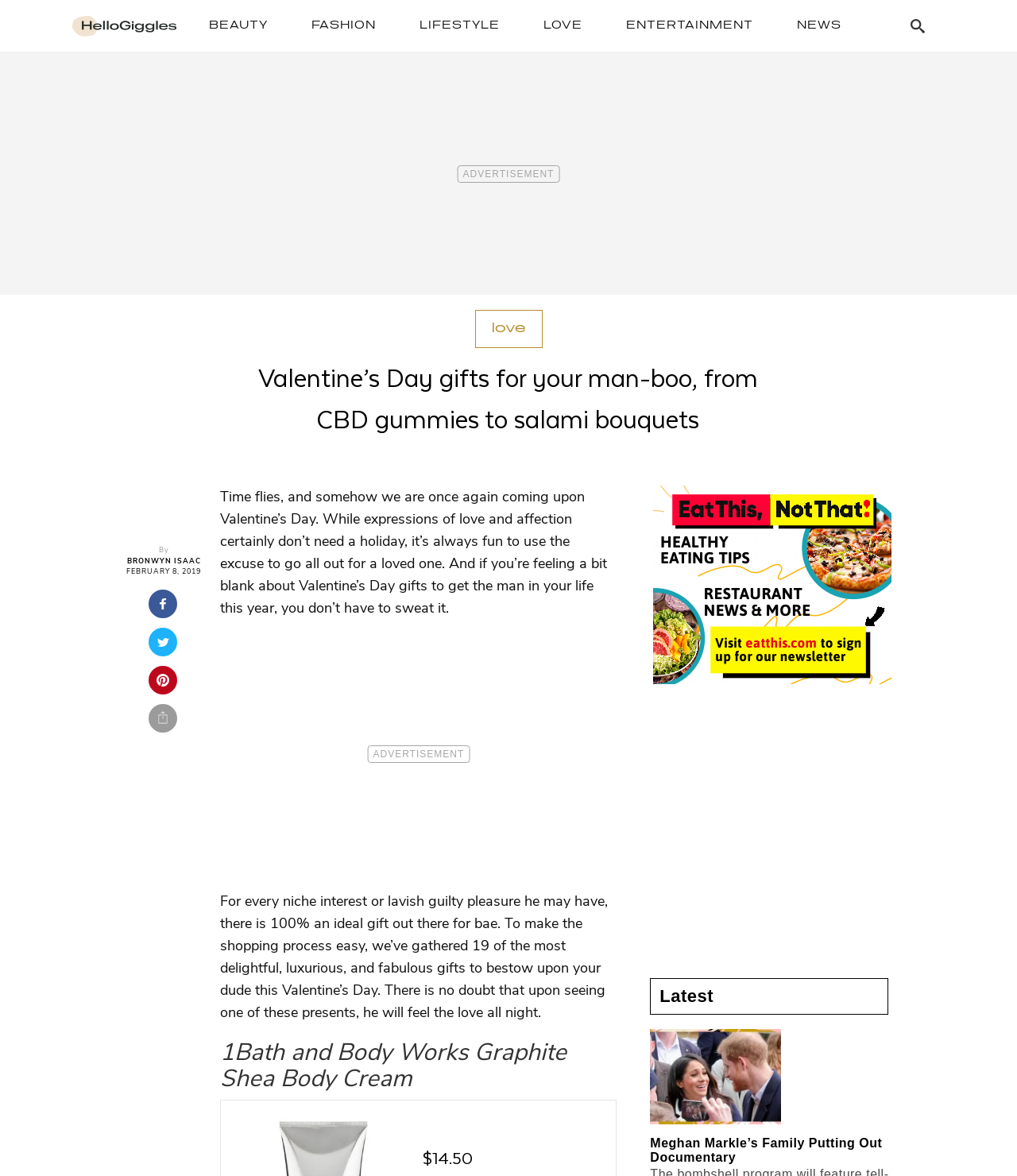Please answer the following question using a single word or phrase: 
What is the topic of the article?

Valentine's Day gifts for men